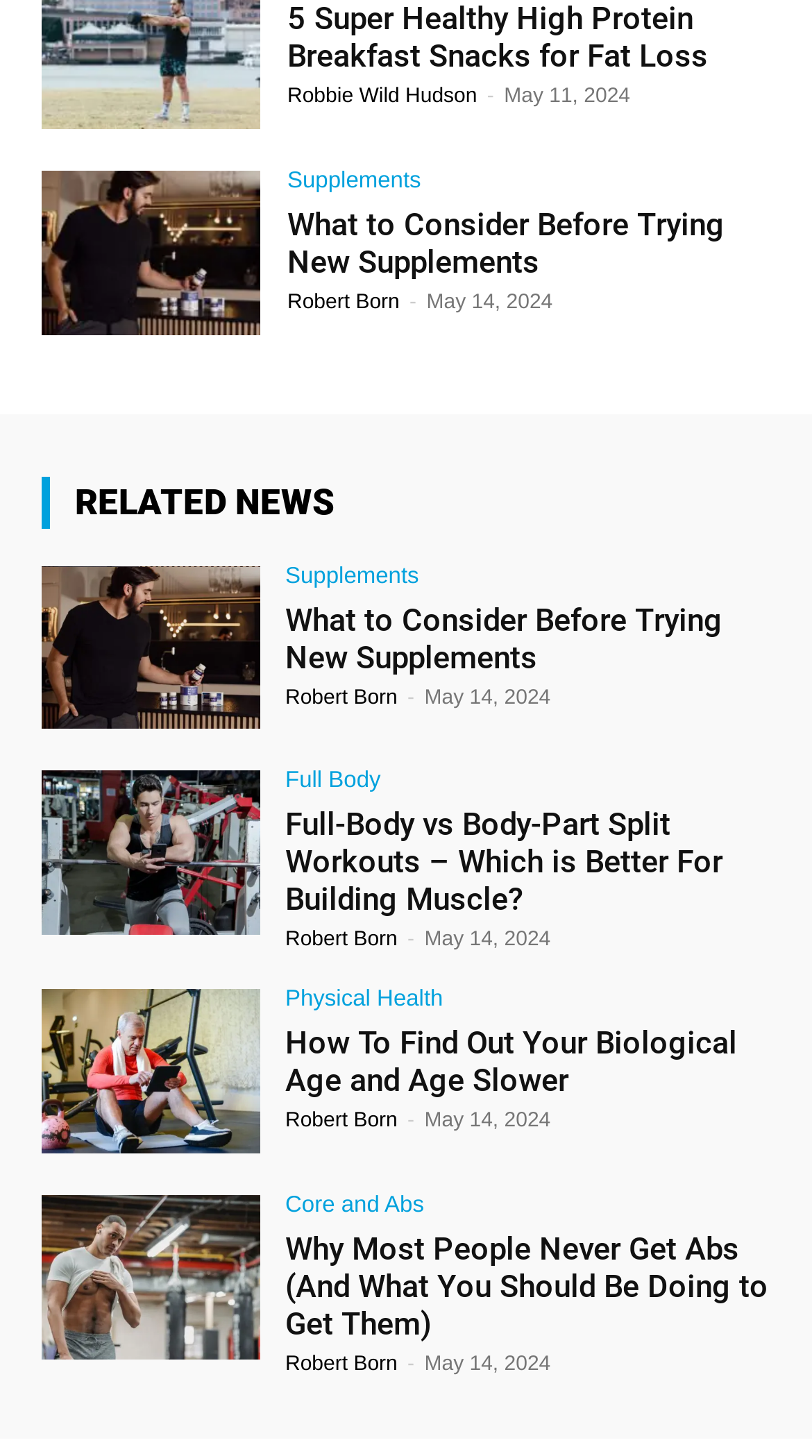How many articles are on this webpage?
Please provide a detailed answer to the question.

I counted the number of headings on the webpage, and there are 5 headings that seem to be article titles.